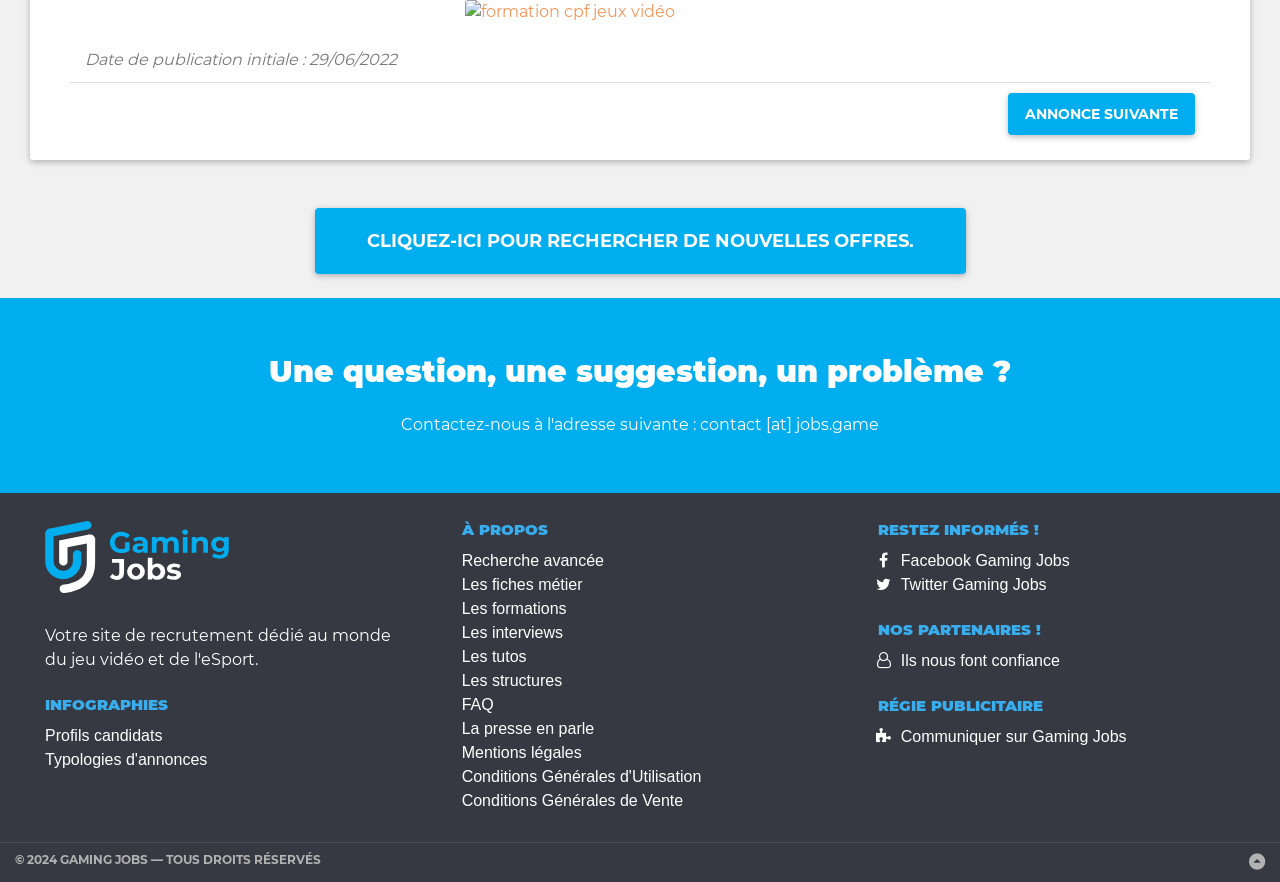What is the initial publication date?
Provide a detailed answer to the question using information from the image.

I found the initial publication date by looking at the StaticText element with the text 'Date de publication initiale : 29/06/2022' which has a bounding box coordinate of [0.066, 0.056, 0.31, 0.078].